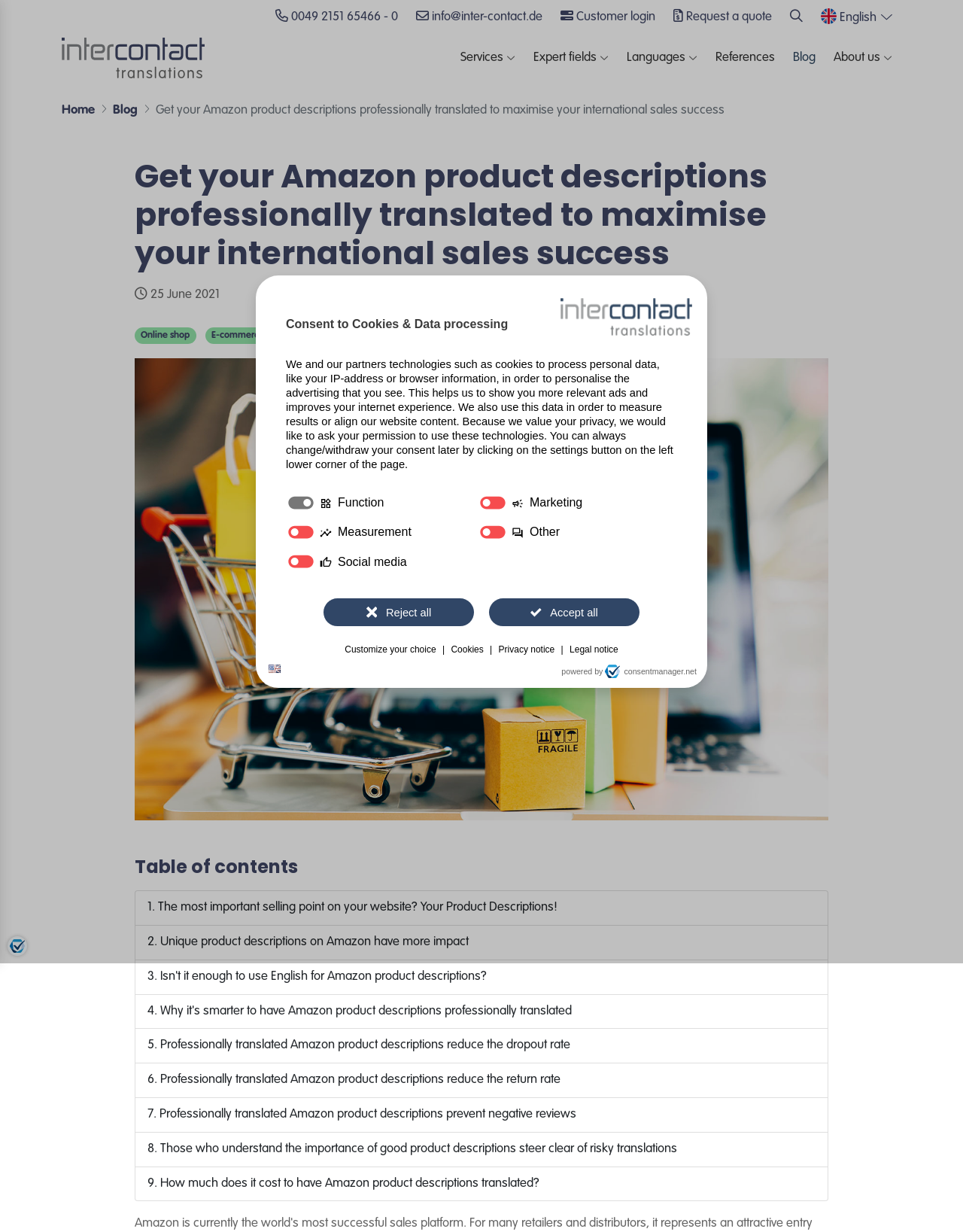How many sections are in the table of contents?
Refer to the image and give a detailed answer to the query.

I looked at the table of contents on the webpage, and I counted 9 sections: '1. The most important selling point on your website? Your Product Descriptions!', '2. Unique product descriptions on Amazon have more impact', and so on.